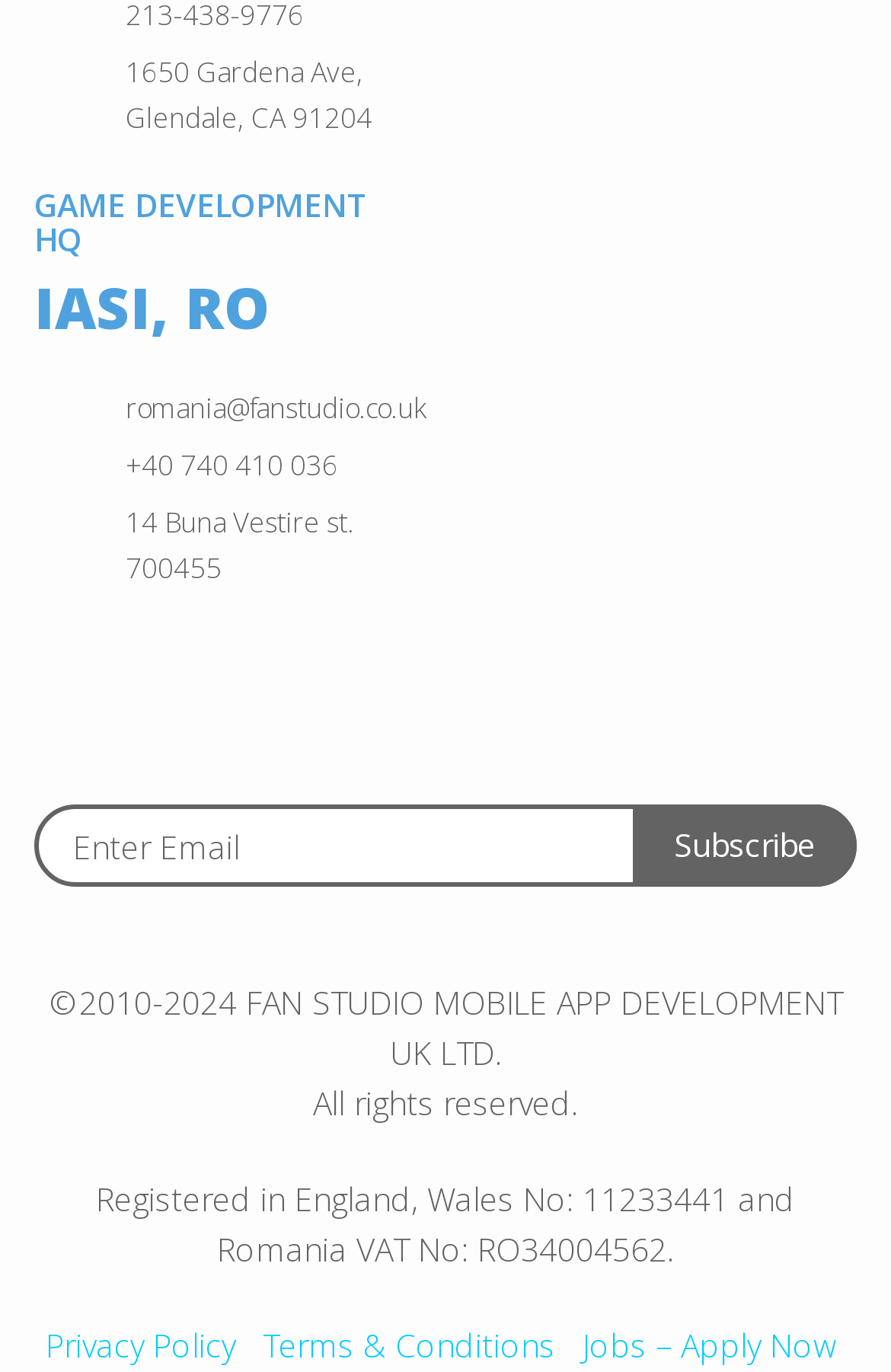Using the information in the image, give a comprehensive answer to the question: 
What is the purpose of the textbox?

The textbox is used to enter an email address, as indicated by the placeholder text 'Enter Email', and is likely used for subscription or newsletter purposes.